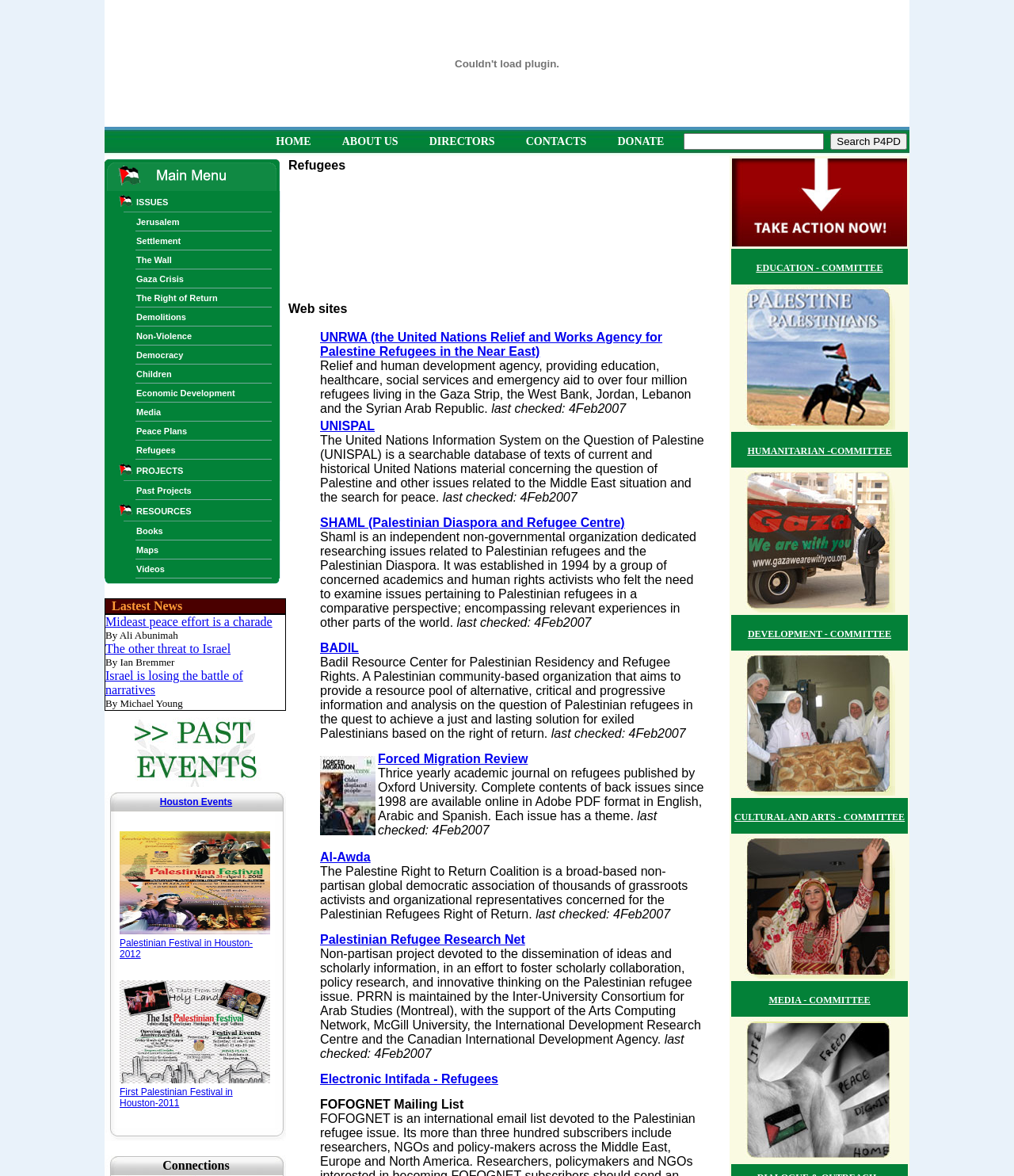Locate the bounding box coordinates of the element's region that should be clicked to carry out the following instruction: "Click HOME". The coordinates need to be four float numbers between 0 and 1, i.e., [left, top, right, bottom].

[0.258, 0.11, 0.321, 0.13]